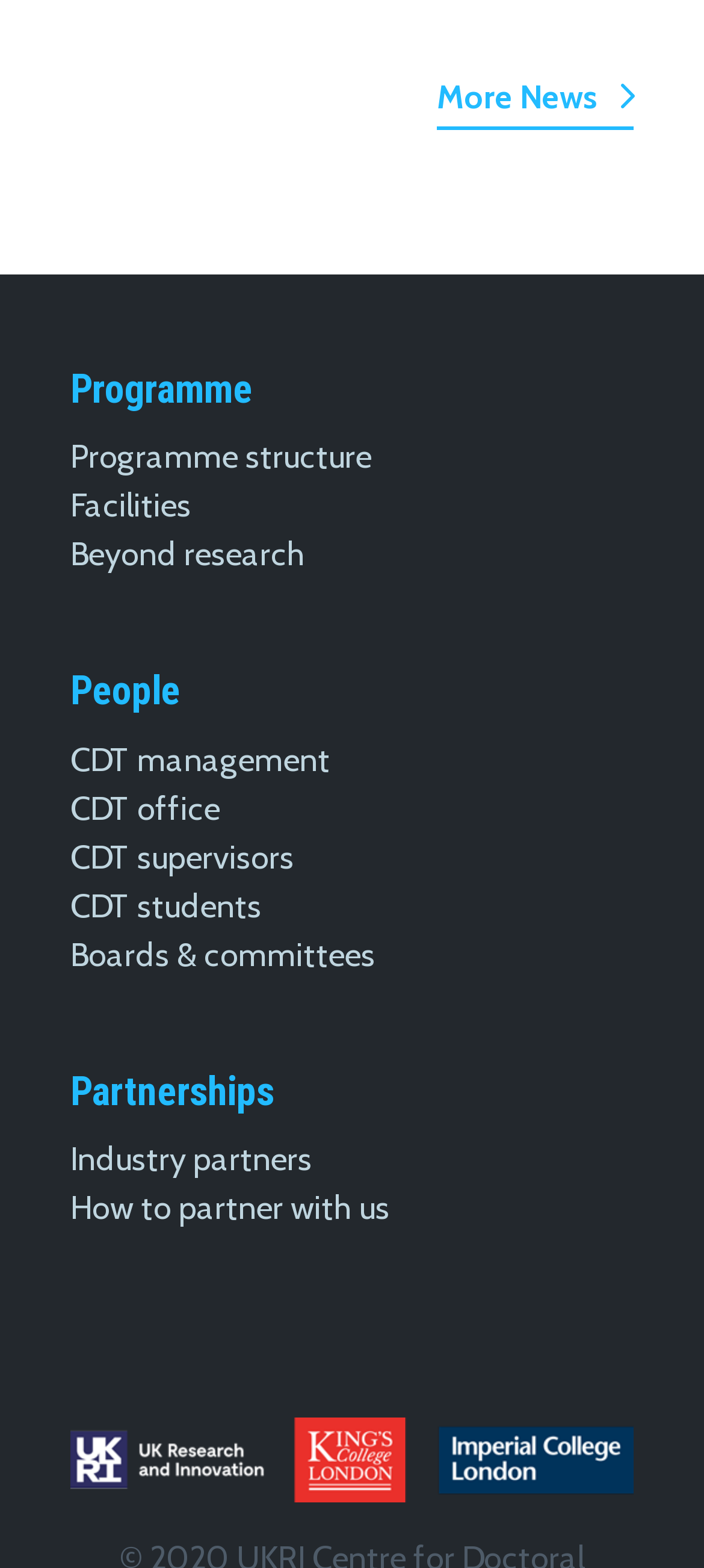Provide the bounding box coordinates, formatted as (top-left x, top-left y, bottom-right x, bottom-right y), with all values being floating point numbers between 0 and 1. Identify the bounding box of the UI element that matches the description: Programme structure

[0.1, 0.279, 0.528, 0.304]